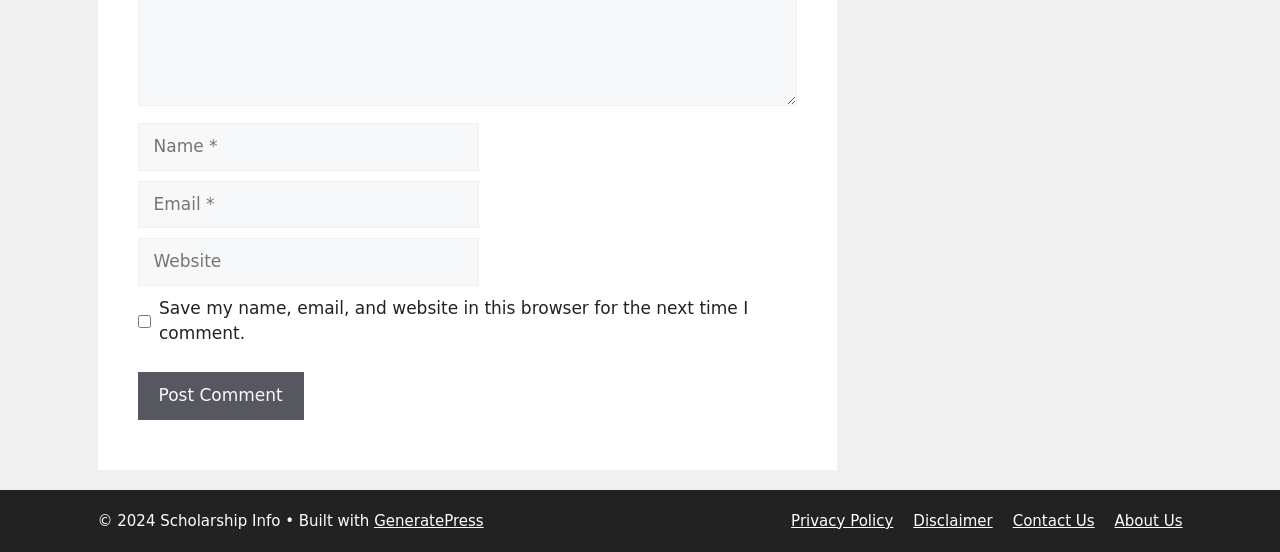What is the function of the 'Post Comment' button?
Refer to the image and provide a one-word or short phrase answer.

Submit a comment